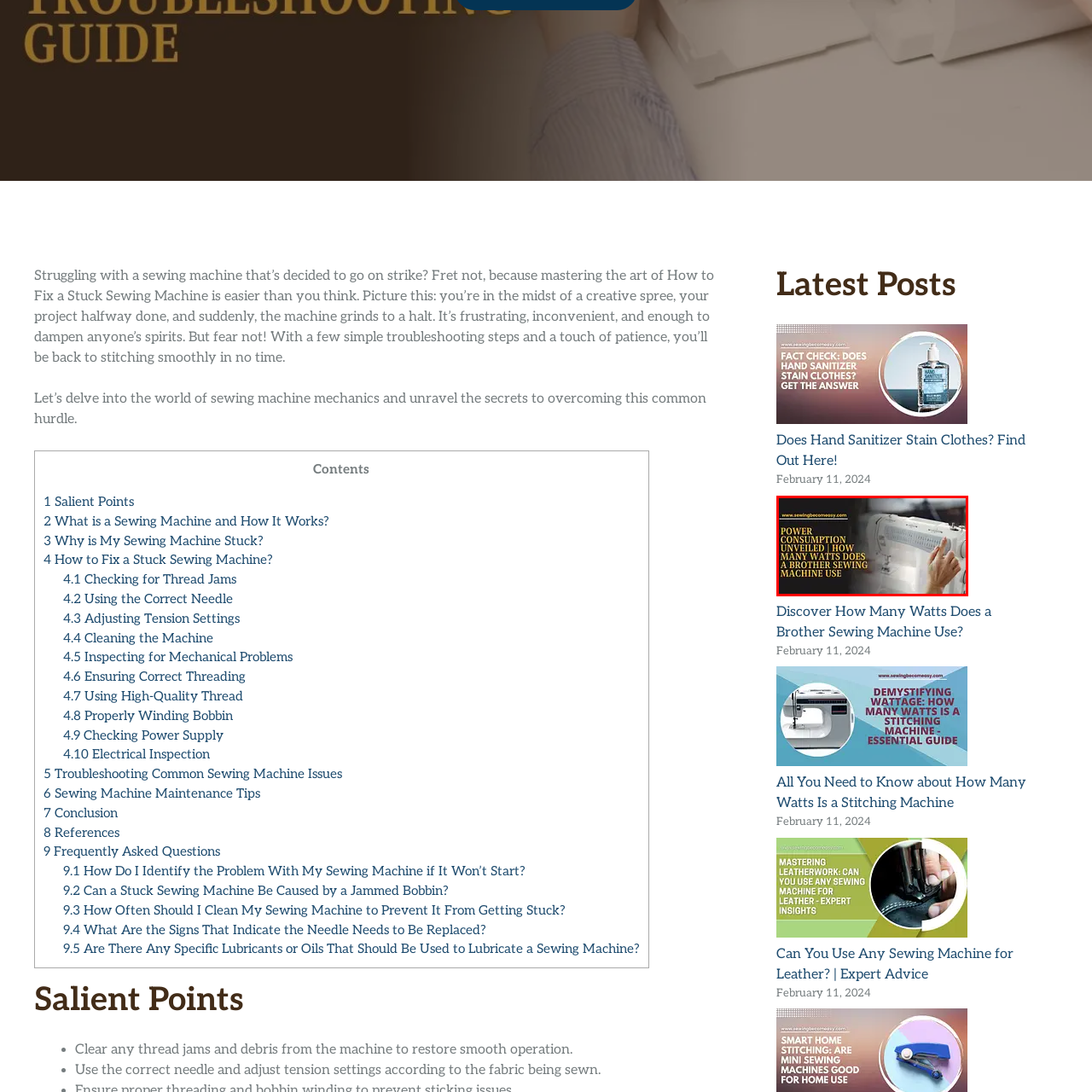What is the purpose of the image? Inspect the image encased in the red bounding box and answer using only one word or a brief phrase.

To discuss energy consumption